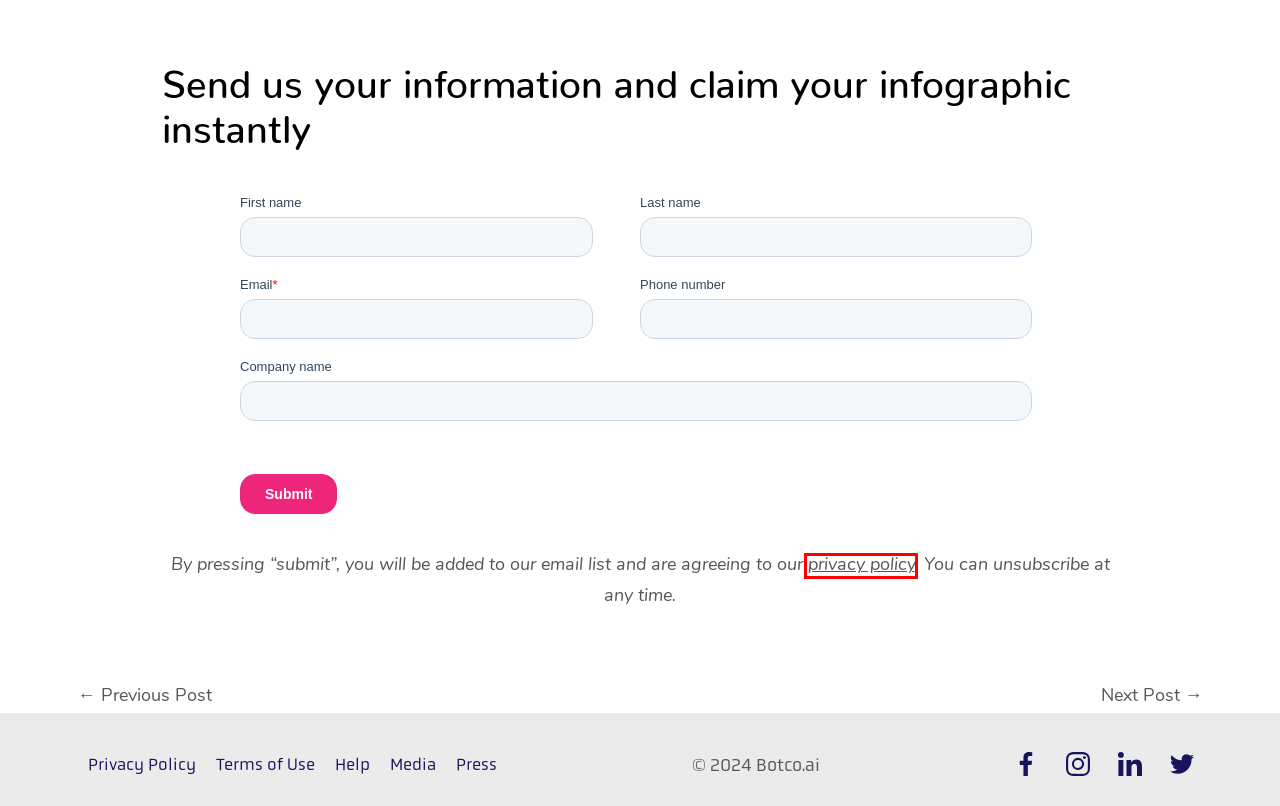Given a screenshot of a webpage with a red bounding box highlighting a UI element, determine which webpage description best matches the new webpage that appears after clicking the highlighted element. Here are the candidates:
A. 5 Virtual Agents Transforming the Healthcare Experience - Botco.ai
B. Botco.ai's Intelligent Chatbot in the Press/Media - Botco.ai
C. AI chat API/CRM Integrations: Creating Richer Conversations - Botco.ai
D. 5 Reasons Why Email and Intelligent Chat is a Failproof Combo – By Ed Henrich - Botco.ai
E. Botco.ai’s Help Center
F. Privacy Policy - Botco.ai
G. Media - Botco.ai
H. Terms and Conditions - Botco.ai

F